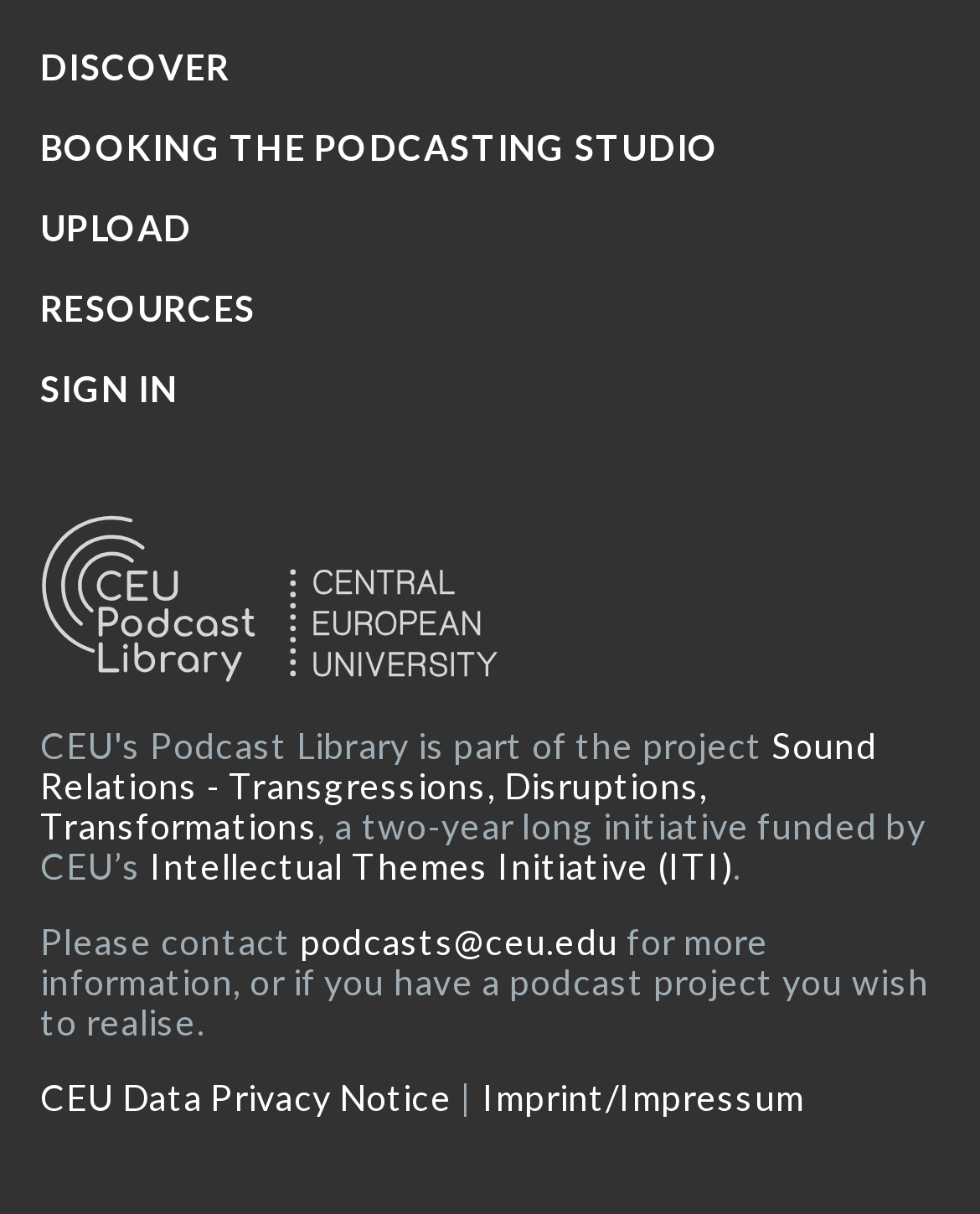Show the bounding box coordinates of the region that should be clicked to follow the instruction: "Explore the CEU Podcast Library."

[0.041, 0.42, 0.264, 0.563]